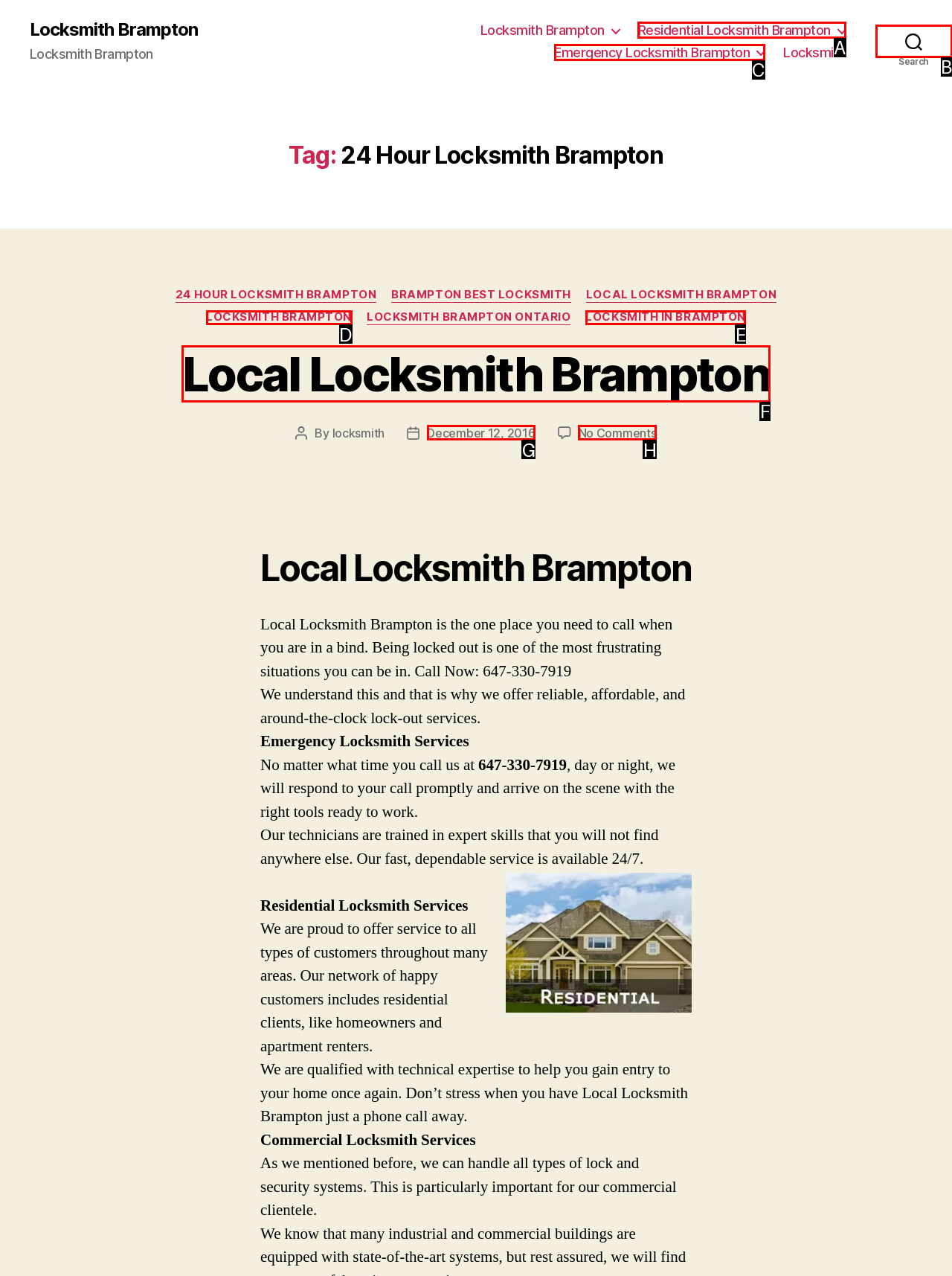Tell me which one HTML element I should click to complete the following task: Read about Australia Answer with the option's letter from the given choices directly.

None